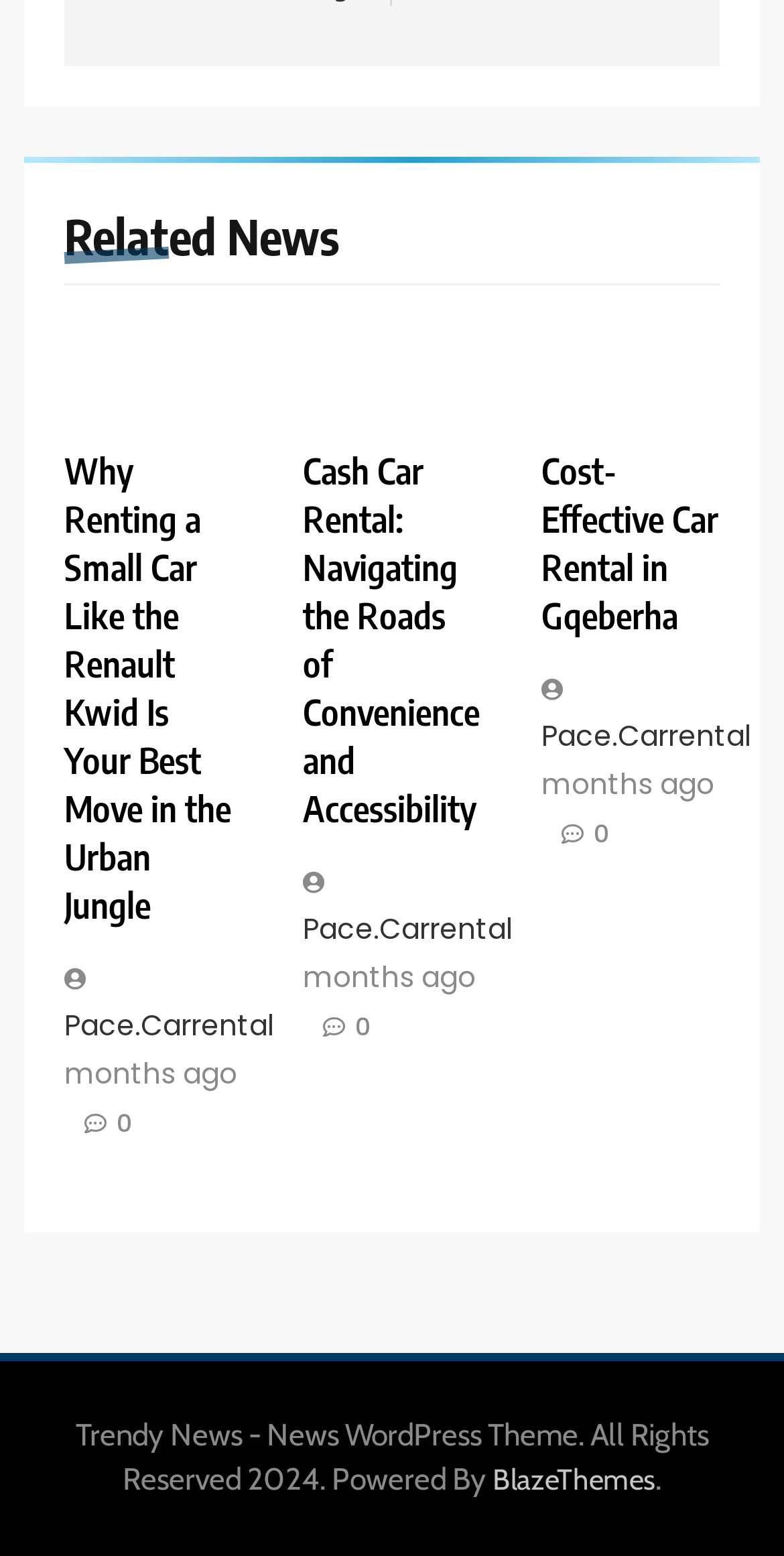Please provide the bounding box coordinates for the element that needs to be clicked to perform the following instruction: "Visit BlazeThemes". The coordinates should be given as four float numbers between 0 and 1, i.e., [left, top, right, bottom].

[0.628, 0.94, 0.836, 0.963]